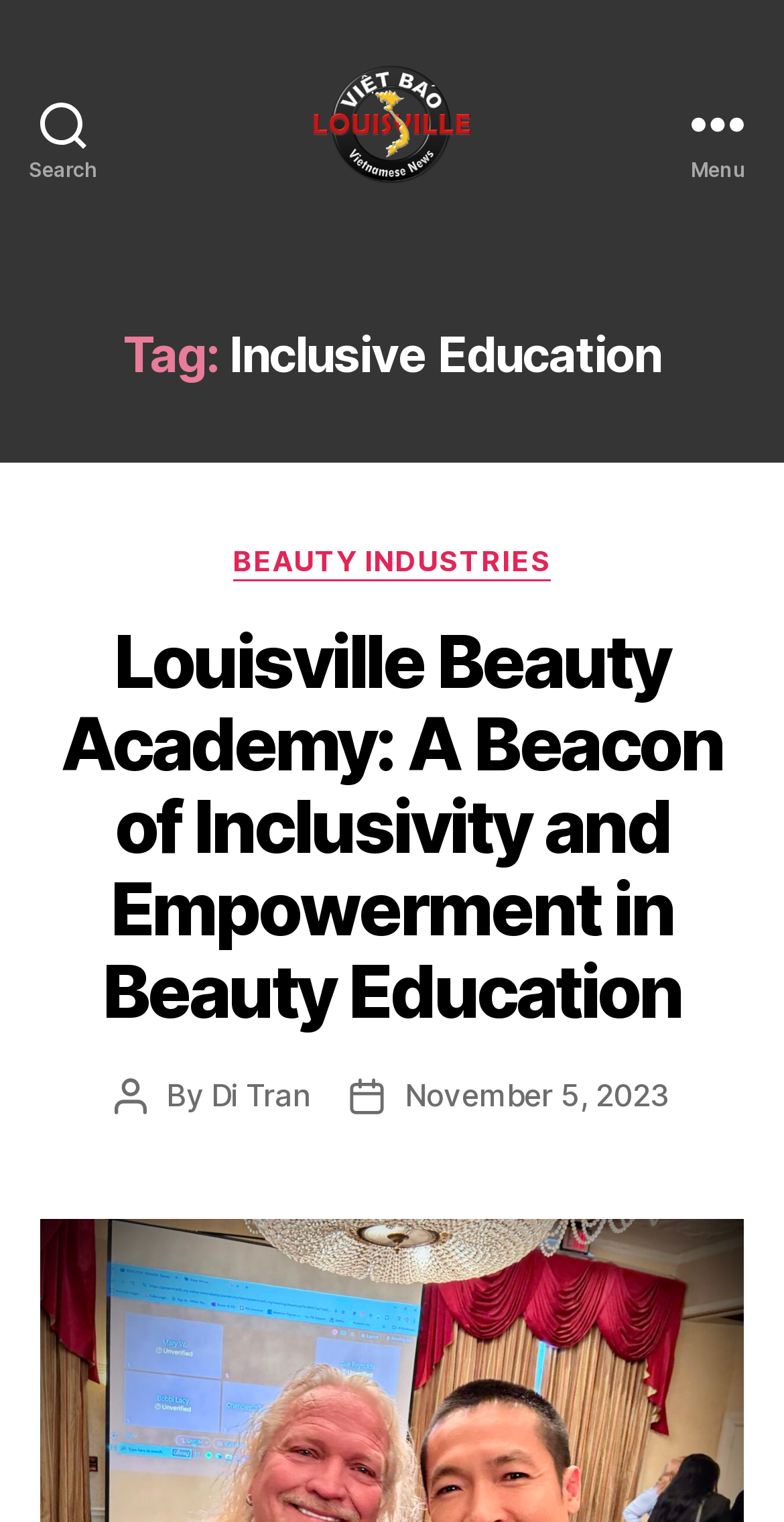Use a single word or phrase to respond to the question:
What is the category of the article?

BEAUTY INDUSTRIES